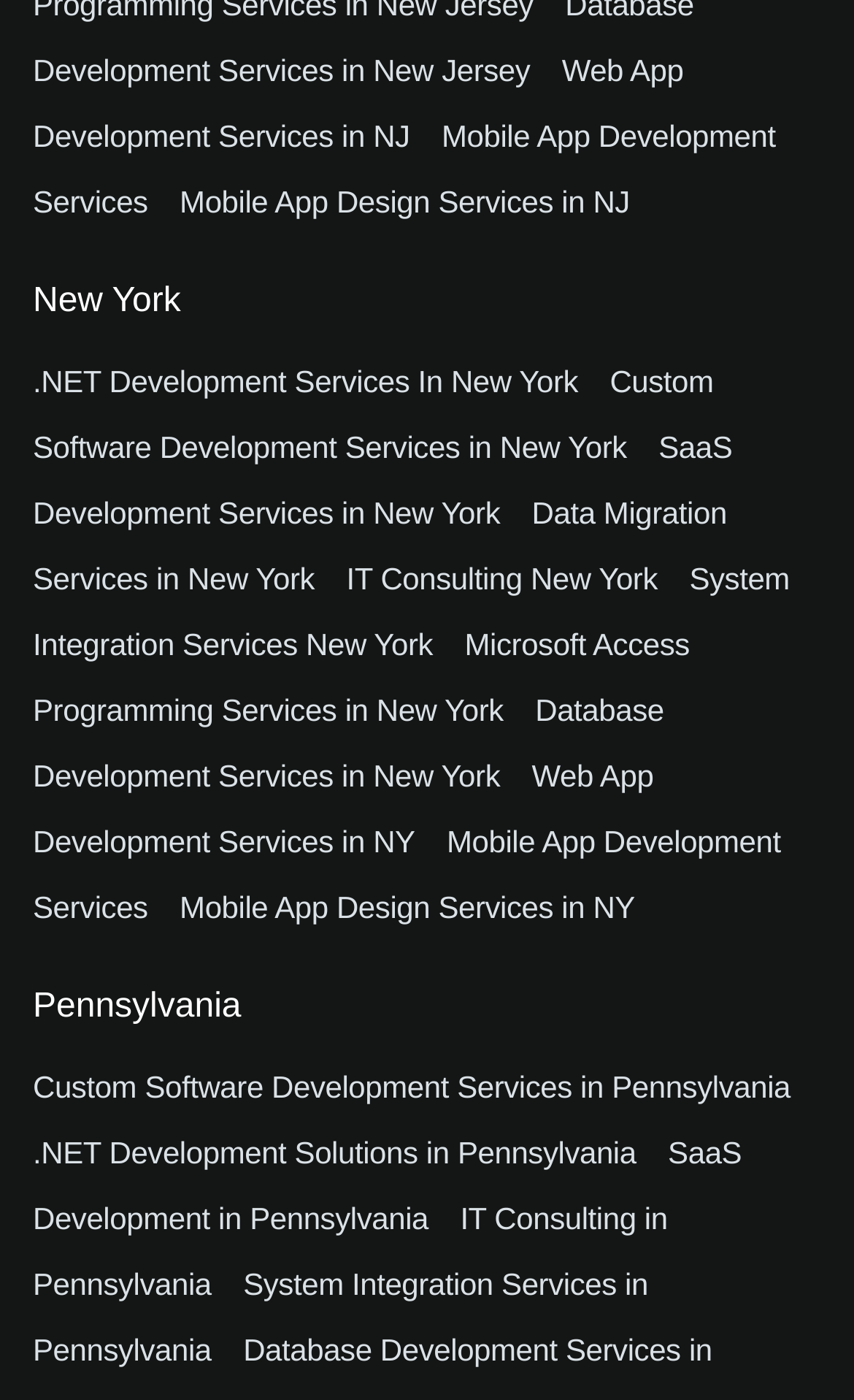Is Pennsylvania mentioned only once on the webpage?
Please respond to the question with a detailed and well-explained answer.

After analyzing the webpage, I found that Pennsylvania is mentioned multiple times. There are several links and text mentions of Pennsylvania, indicating that the company provides multiple services in this state.